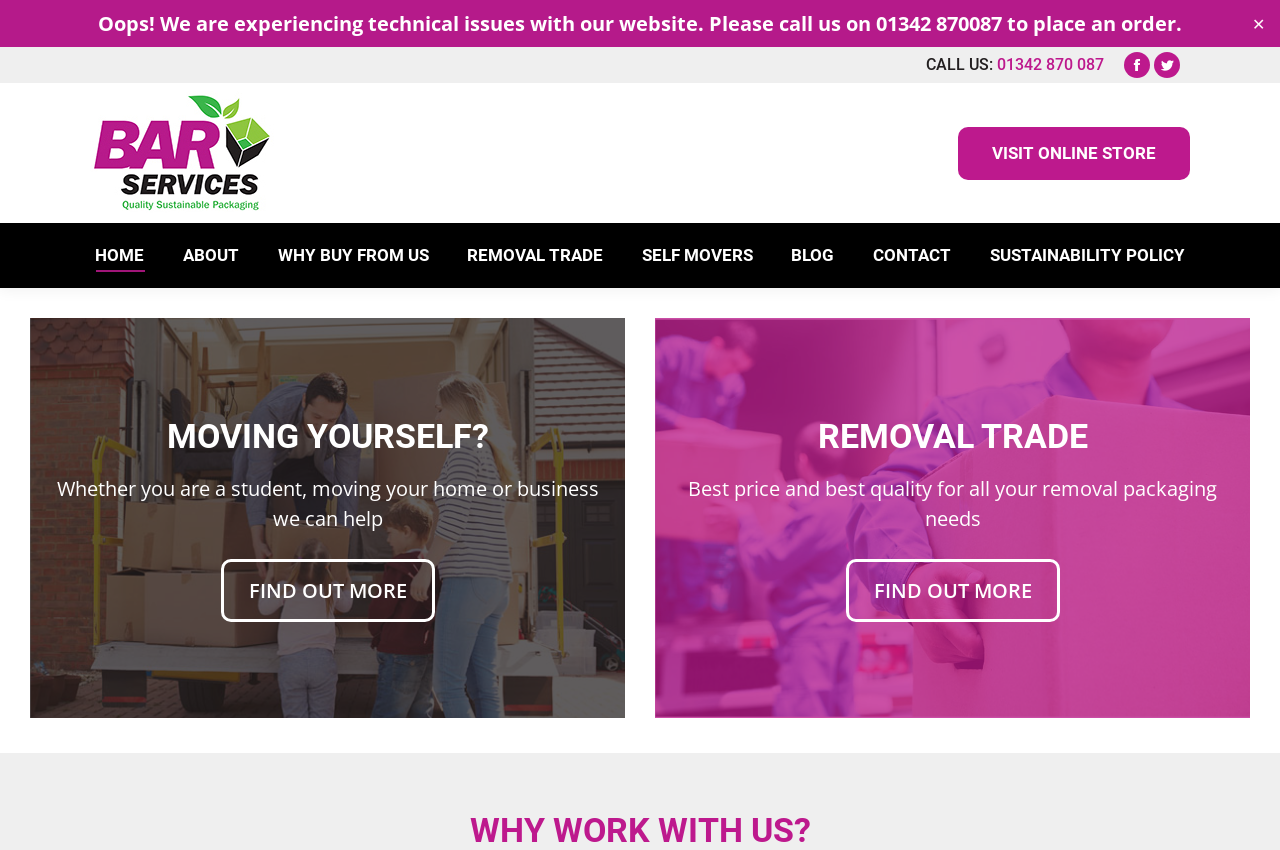What is the theme of the images on the webpage?
Look at the image and answer with only one word or phrase.

Removal and packaging